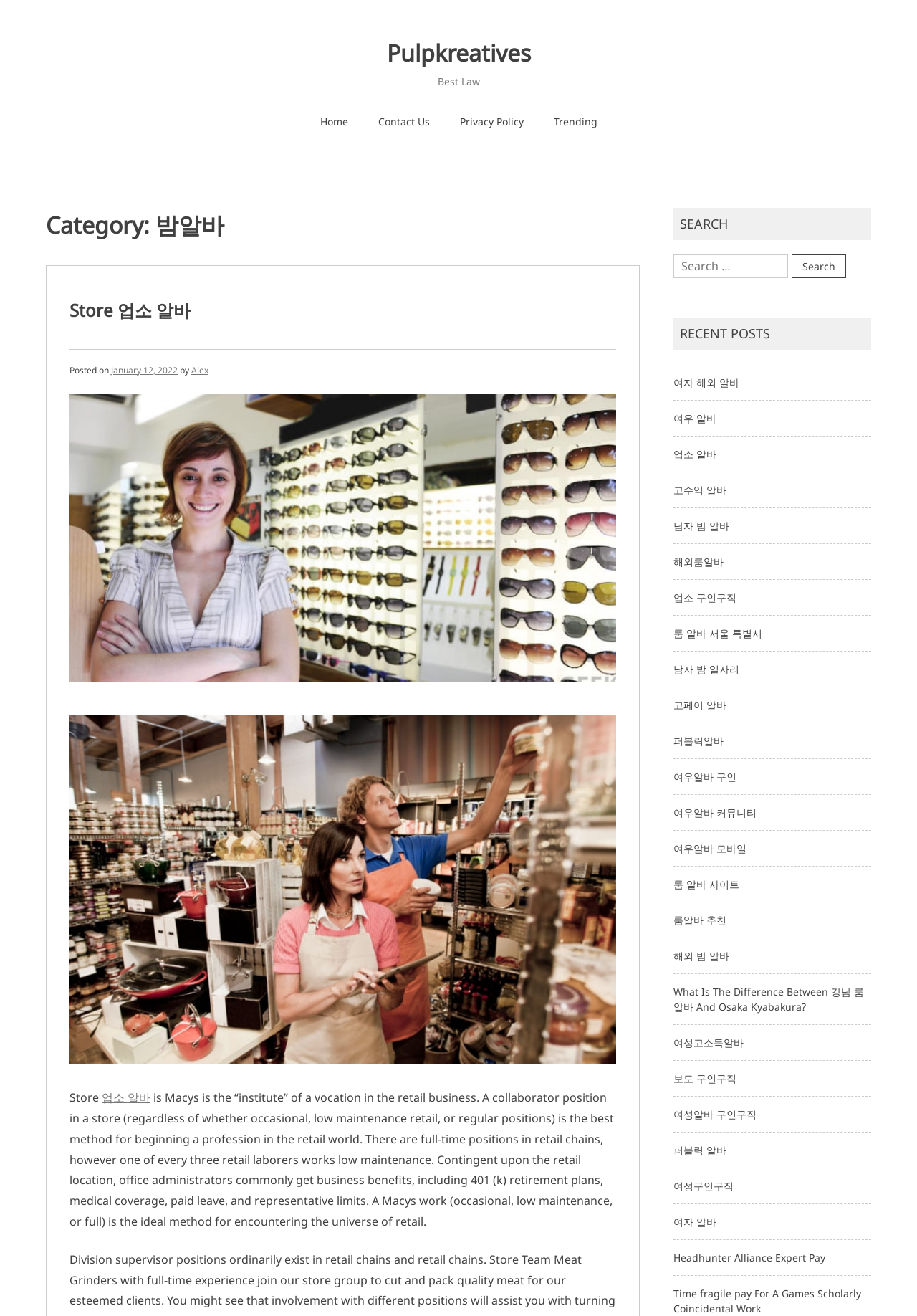Find and indicate the bounding box coordinates of the region you should select to follow the given instruction: "Click on the 'Contact Us' link".

[0.396, 0.081, 0.485, 0.103]